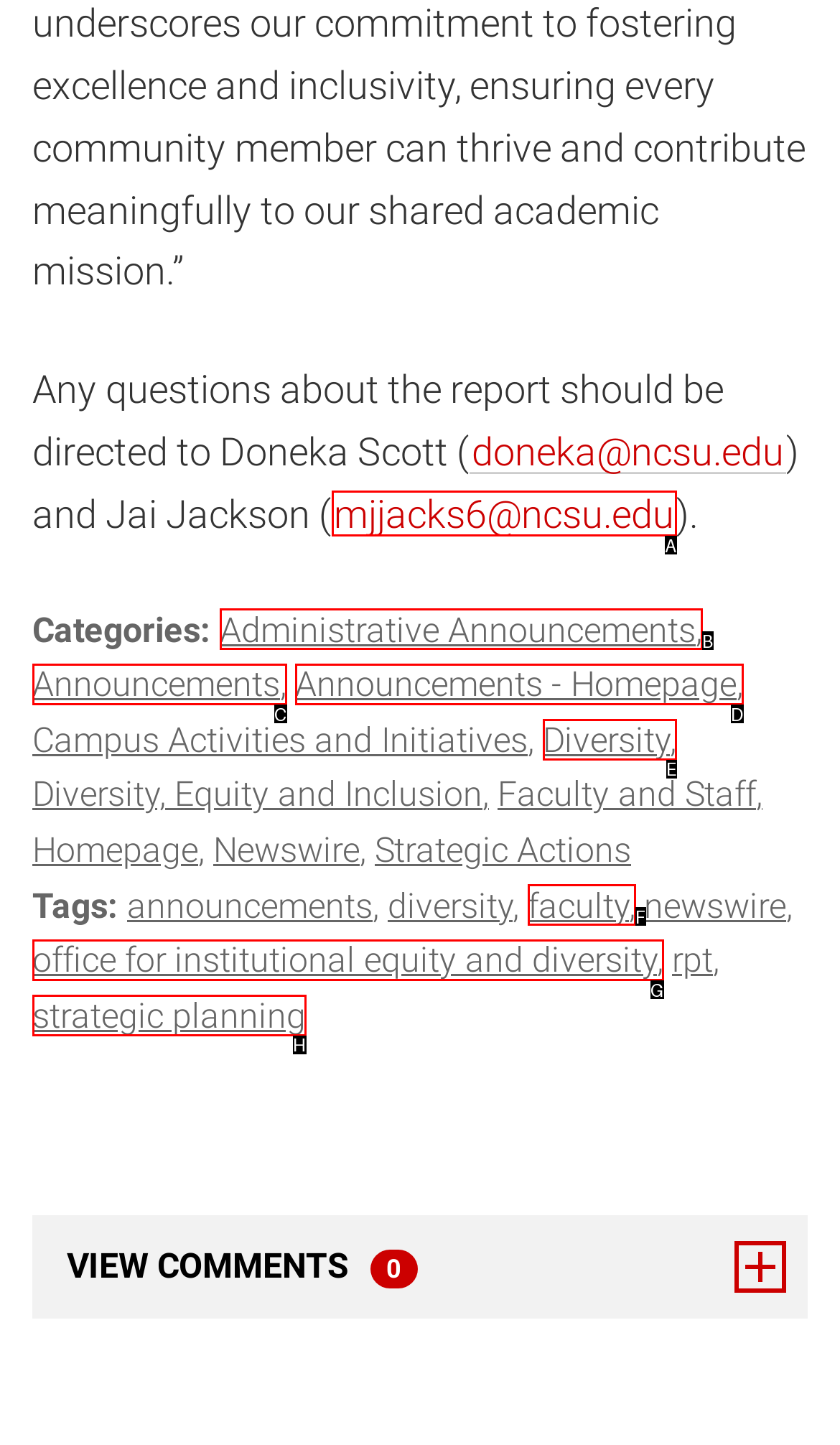Assess the description: strategic planning and select the option that matches. Provide the letter of the chosen option directly from the given choices.

H